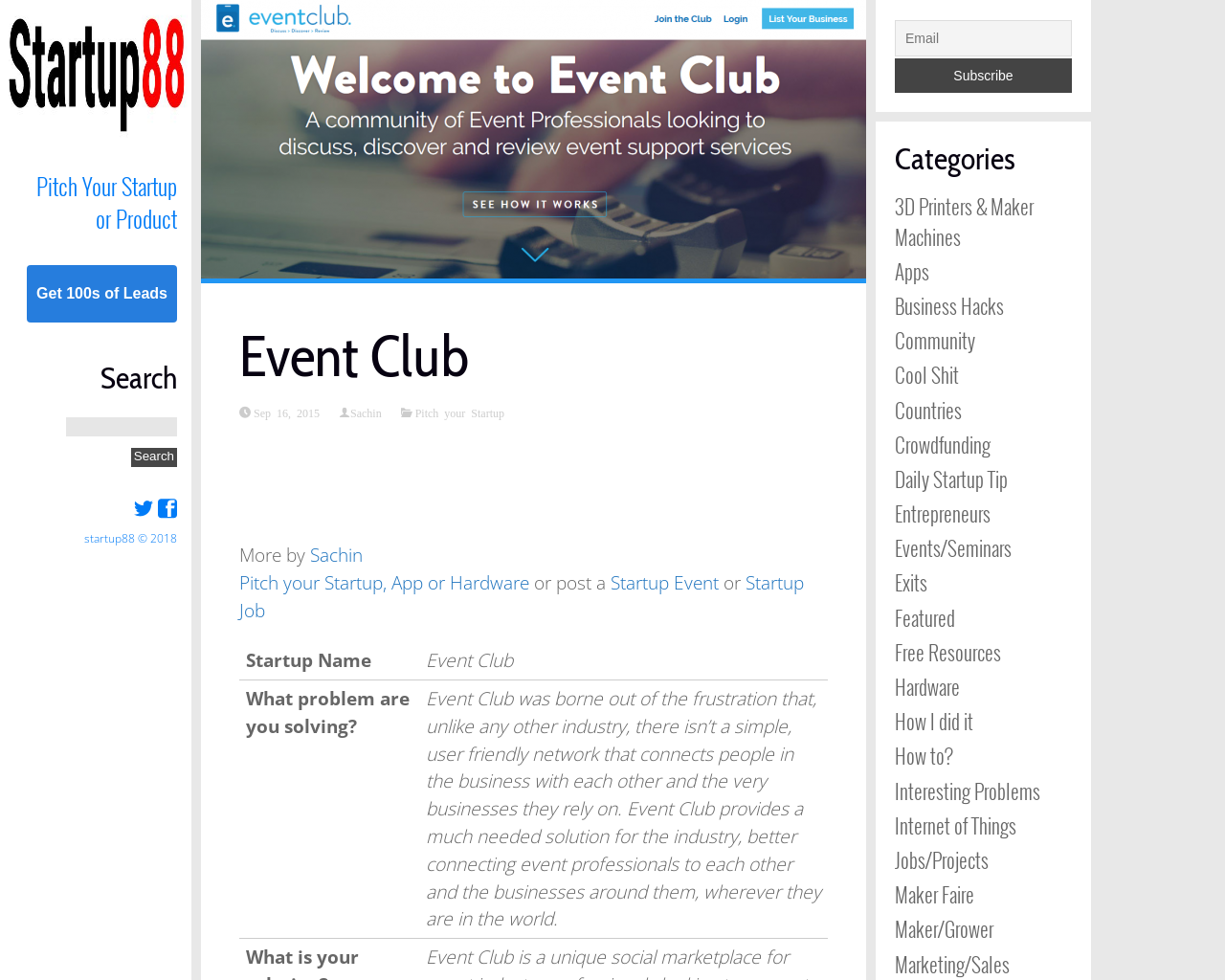Provide a short, one-word or phrase answer to the question below:
What categories of startups are listed on this webpage?

Various categories